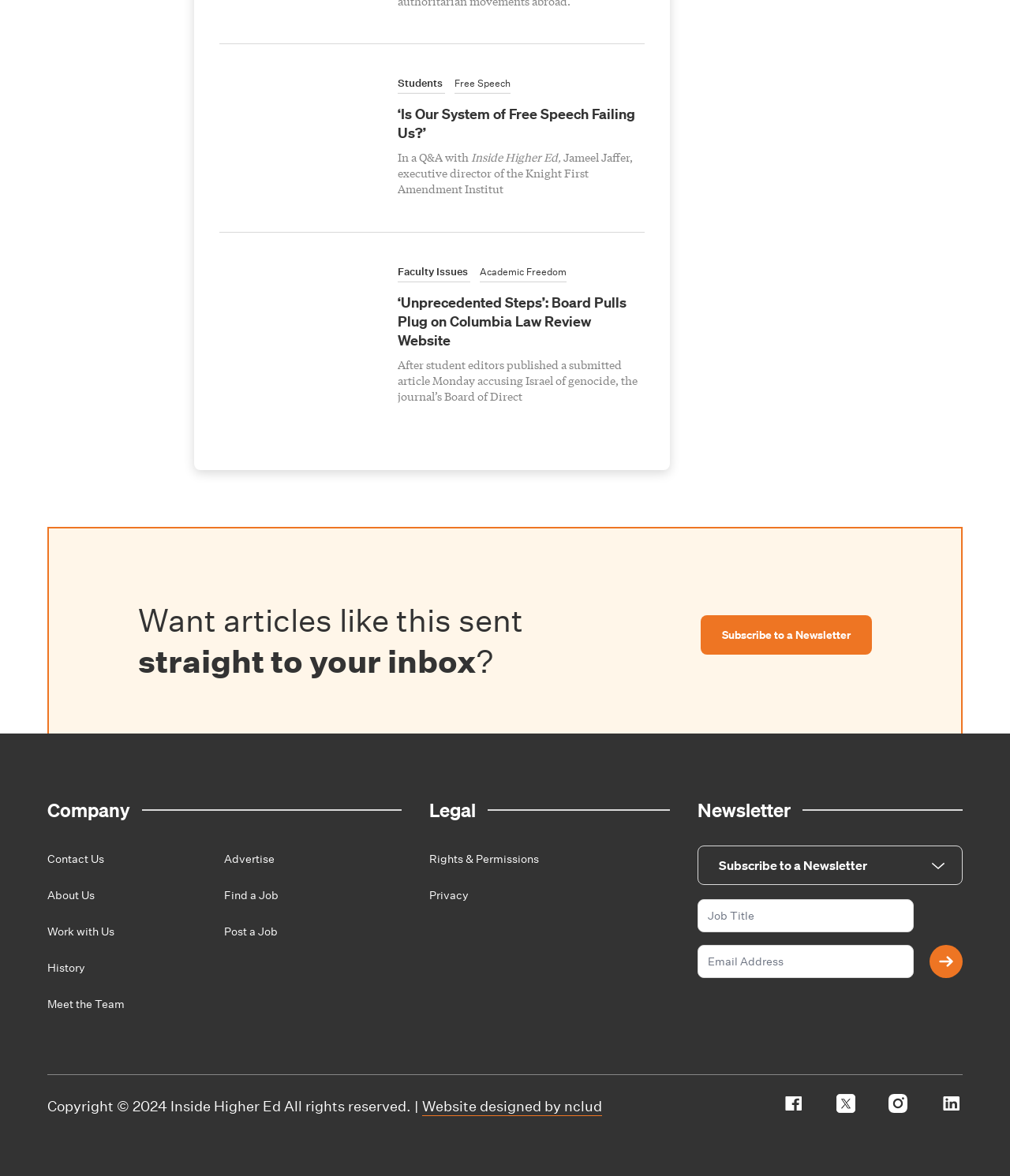Find the bounding box coordinates of the area to click in order to follow the instruction: "Click on the link to read the article 'Is Our System of Free Speech Failing Us?'".

[0.394, 0.09, 0.638, 0.122]